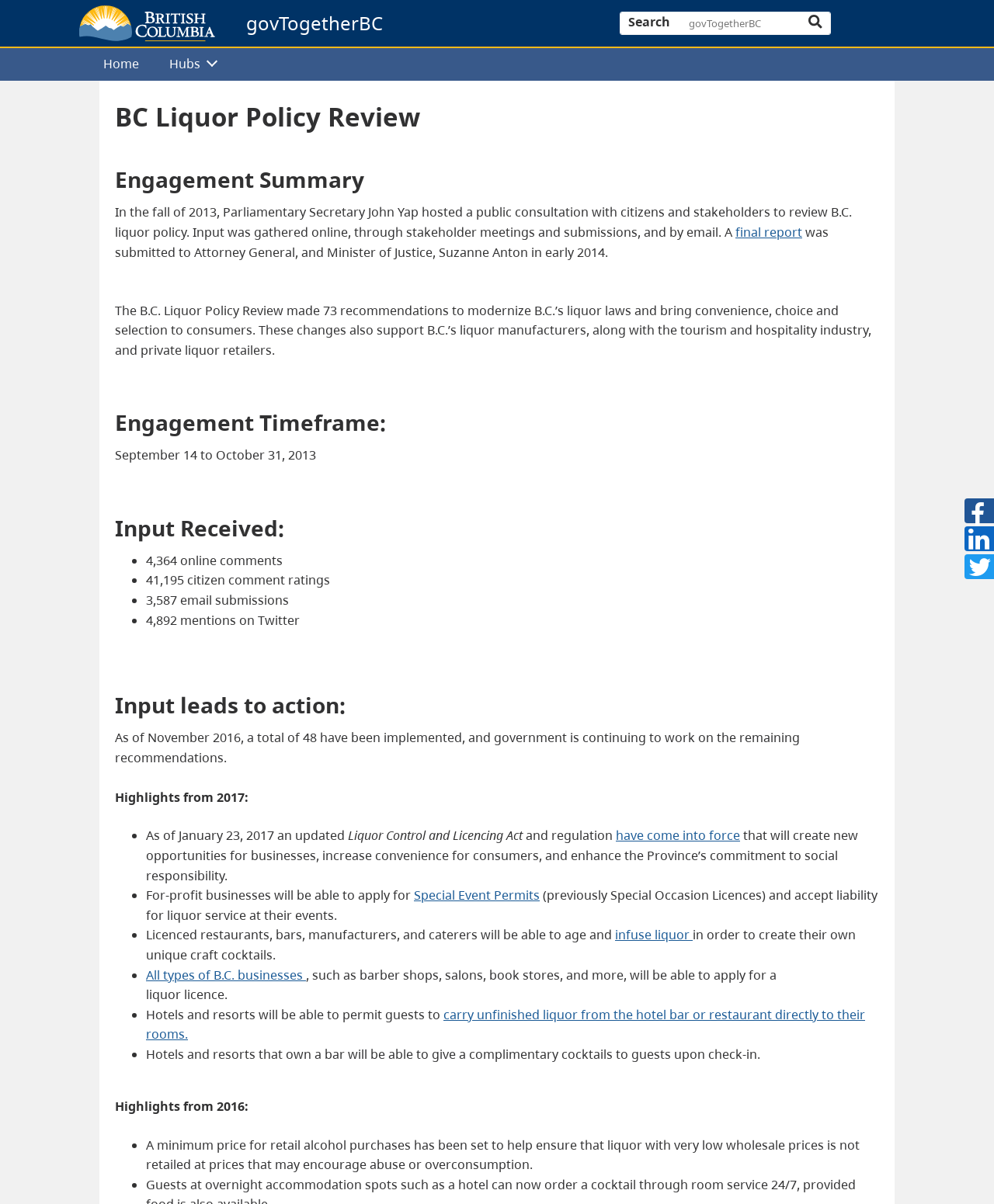Please determine the headline of the webpage and provide its content.

BC Liquor Policy Review